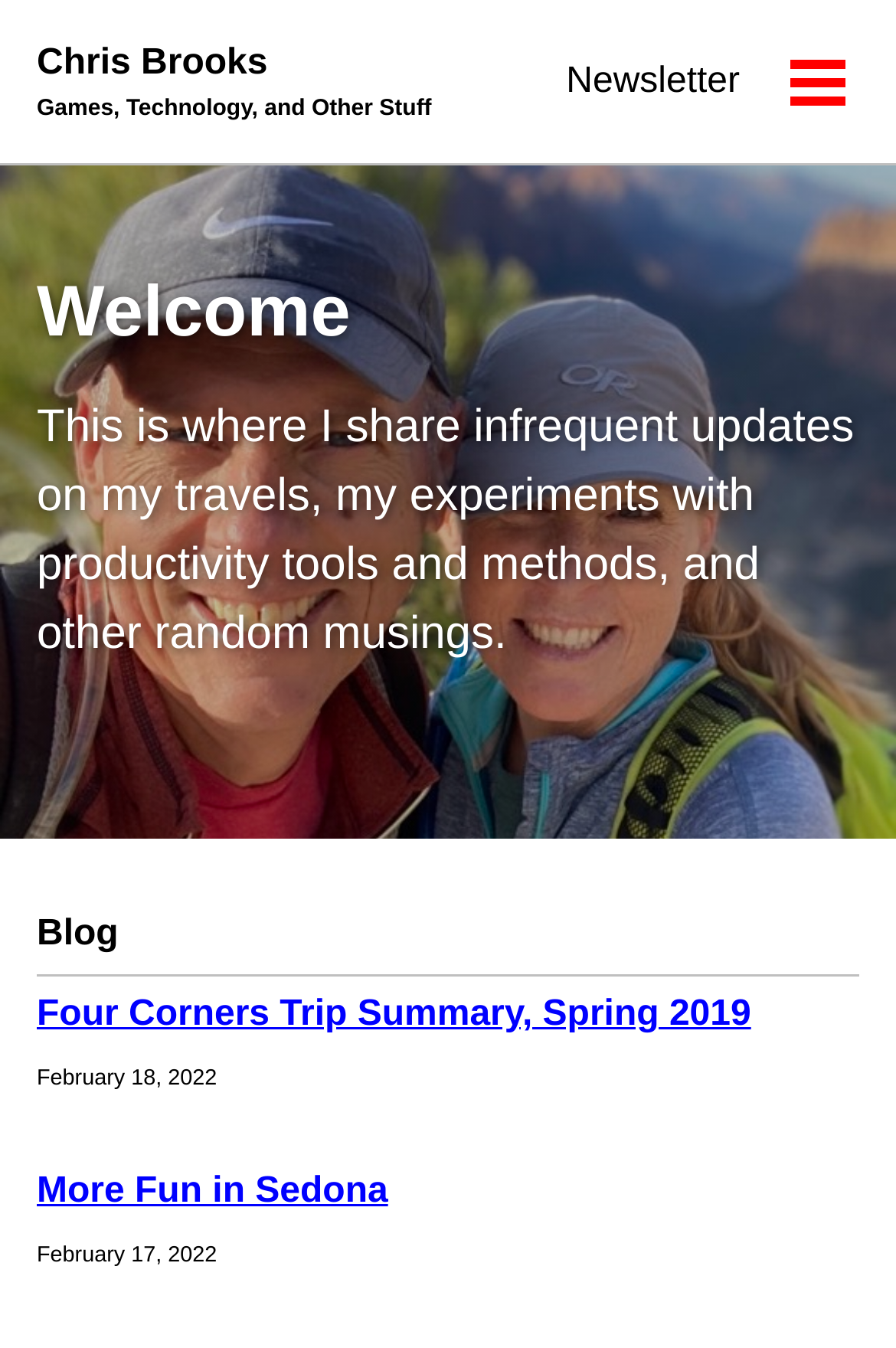Reply to the question with a single word or phrase:
How many articles are on the webpage?

2